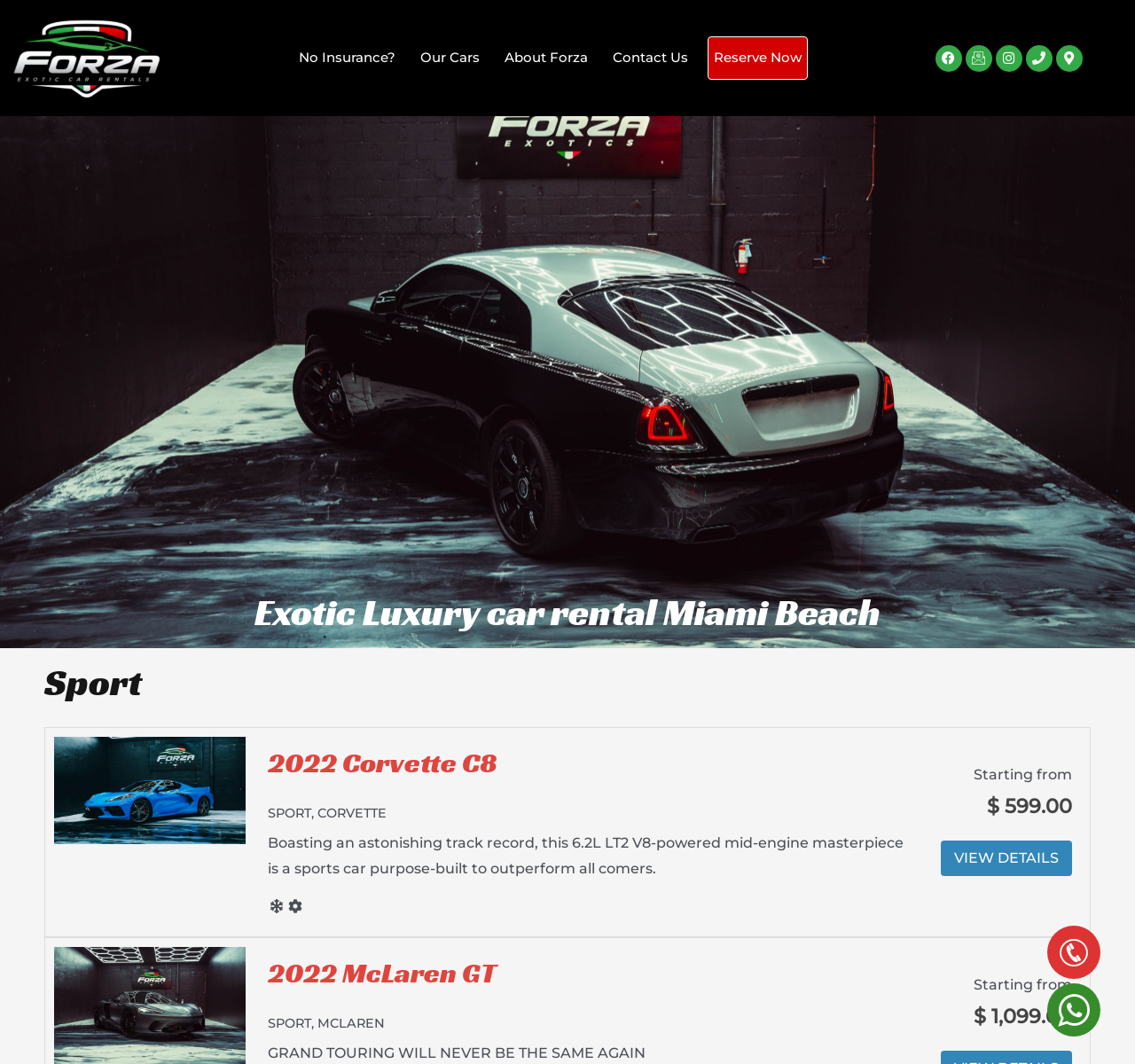Please specify the bounding box coordinates for the clickable region that will help you carry out the instruction: "Go to the 'Our Cars' page".

[0.365, 0.035, 0.427, 0.074]